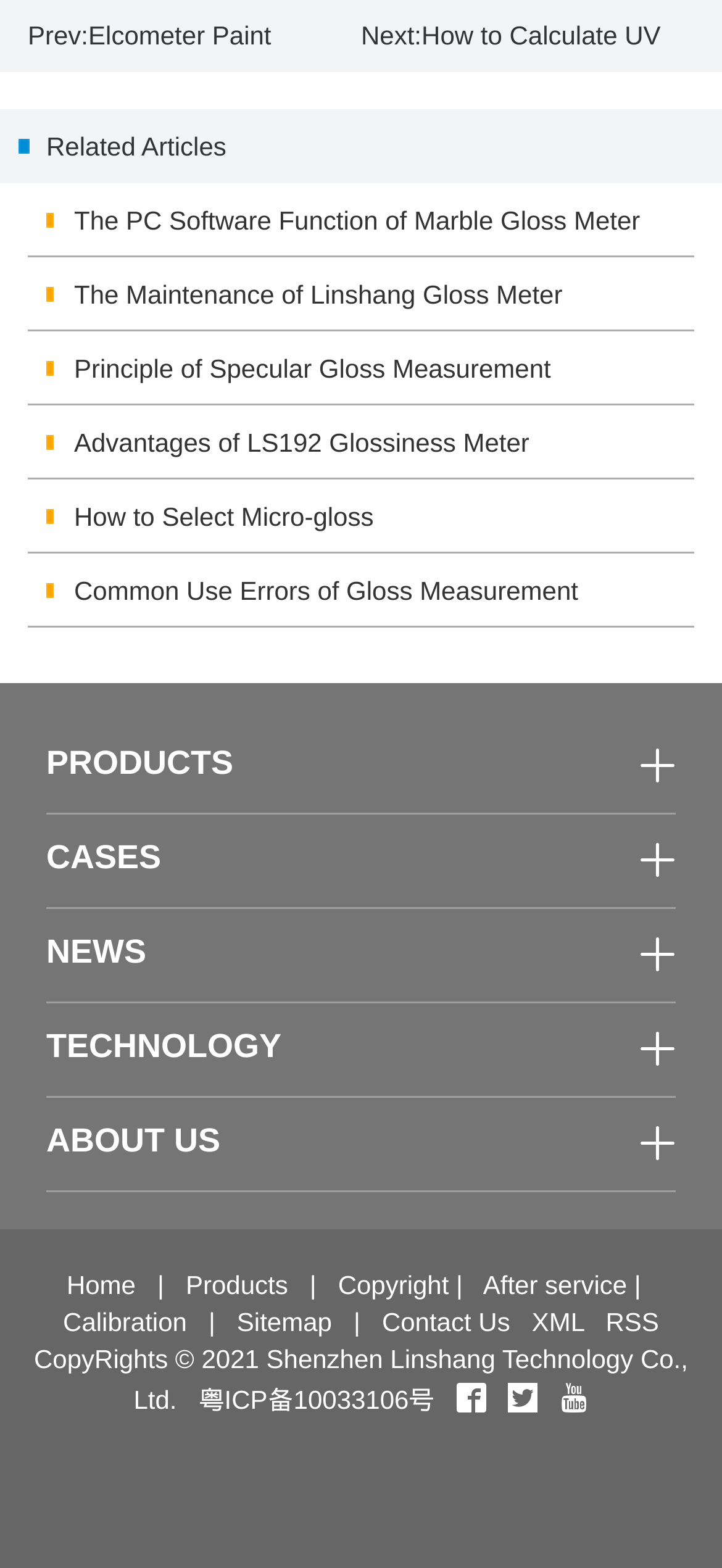Using the provided element description "How to Select Micro-gloss", determine the bounding box coordinates of the UI element.

[0.038, 0.306, 0.962, 0.353]